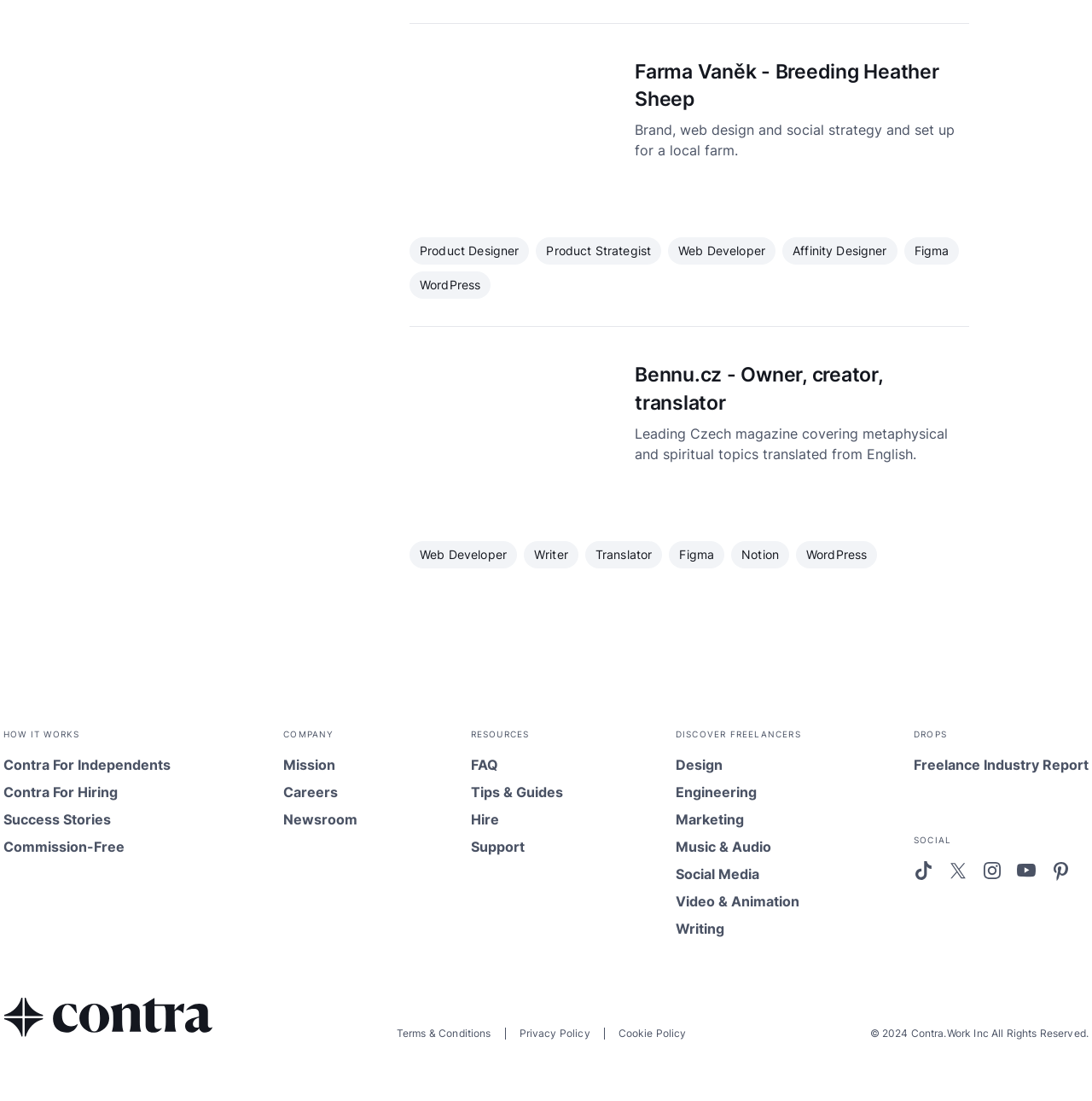What is the name of the magazine mentioned in 'Bennu.cz - Owner, creator, translator'?
Using the information from the image, provide a comprehensive answer to the question.

The text 'Leading Czech magazine covering metaphysical and spiritual topics translated from English.' suggests that Bennu.cz is the name of the magazine.